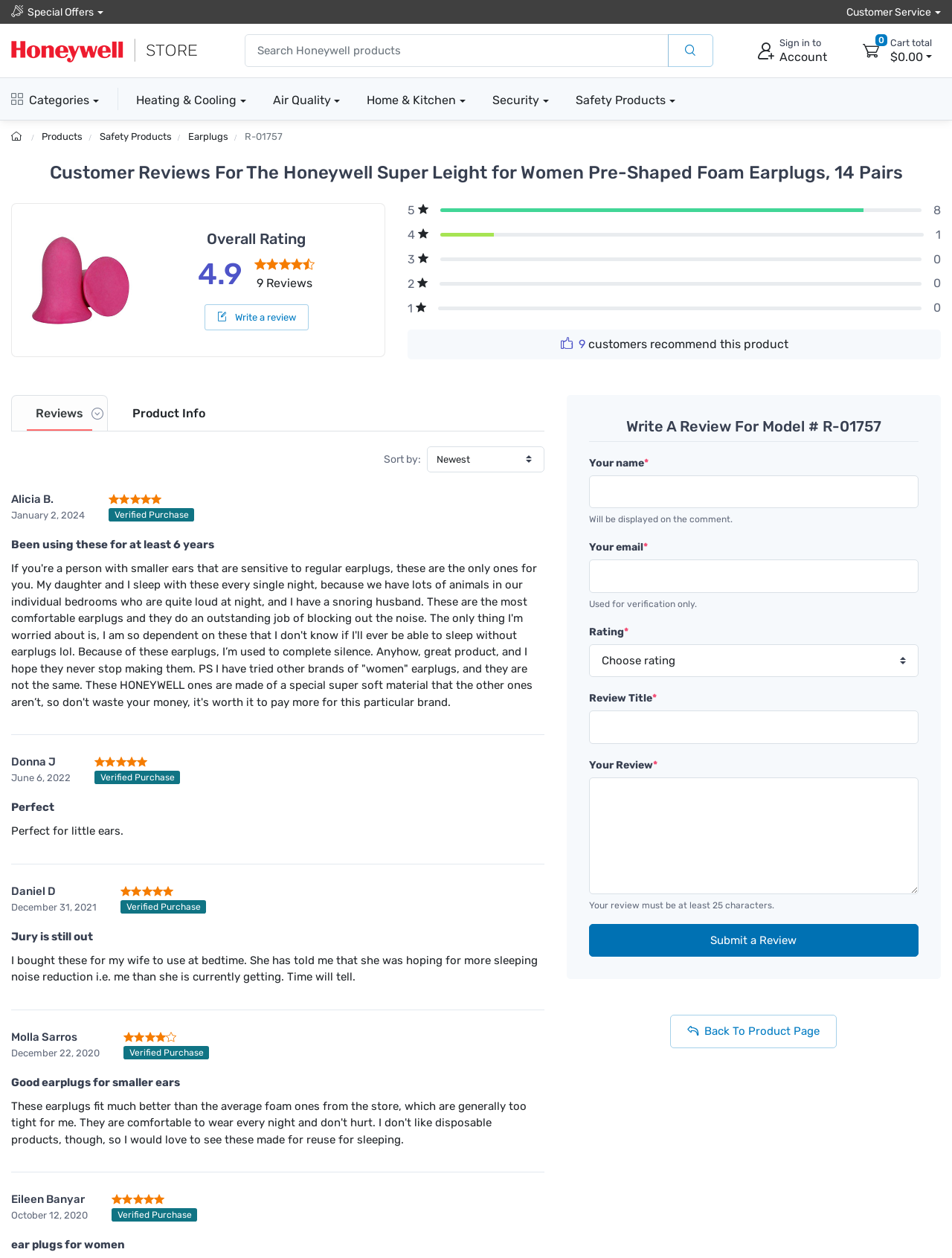Identify the main title of the webpage and generate its text content.

Customer Reviews For The Honeywell Super Leight for Women Pre-Shaped Foam Earplugs, 14 Pairs